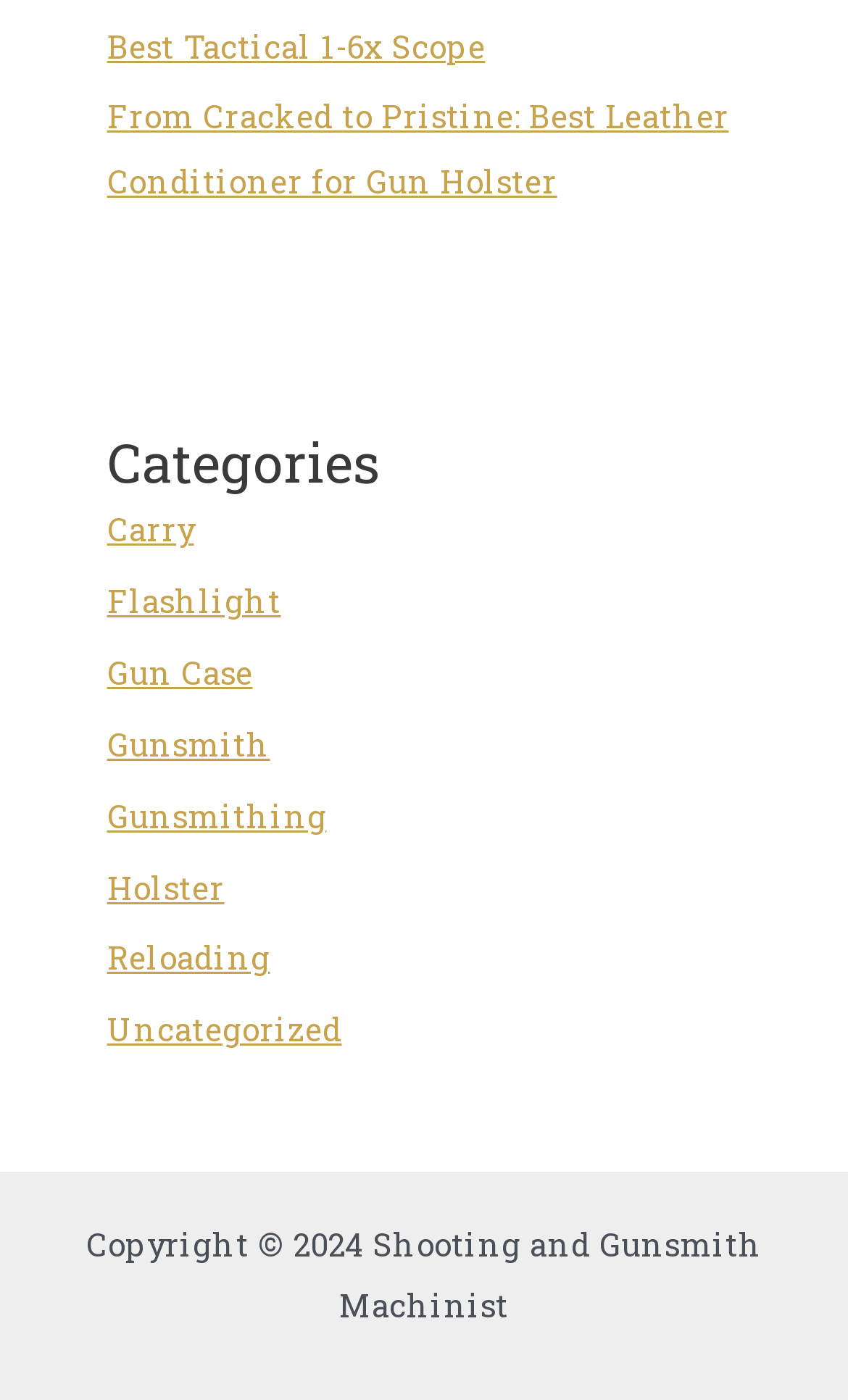Find and indicate the bounding box coordinates of the region you should select to follow the given instruction: "Click on the 'Carry' category".

[0.126, 0.364, 0.229, 0.393]